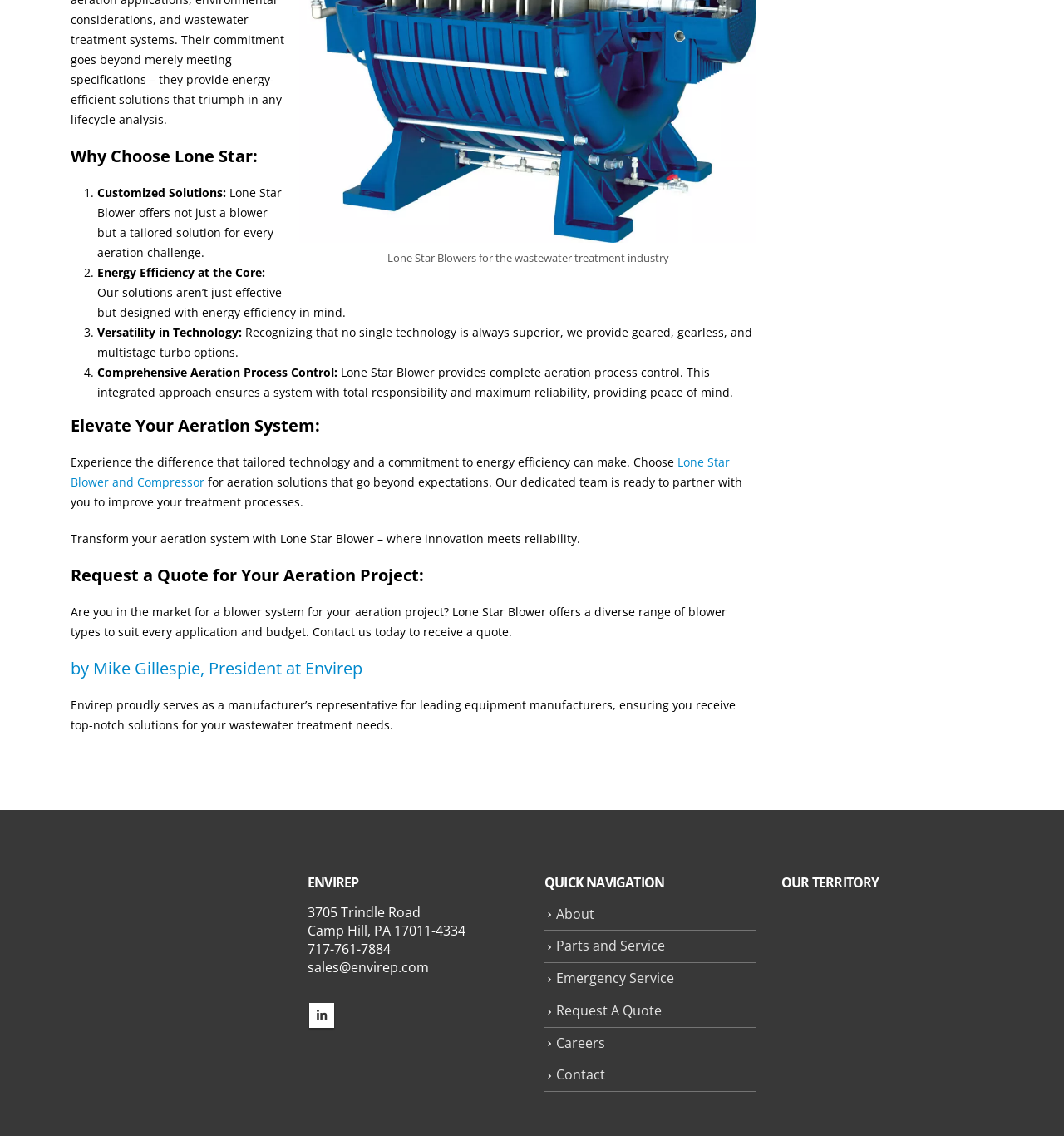What is the purpose of Lone Star Blower's aeration process control?
Please provide a comprehensive answer based on the details in the screenshot.

According to the webpage, Lone Star Blower provides complete aeration process control which ensures a system with total responsibility and maximum reliability, providing peace of mind.